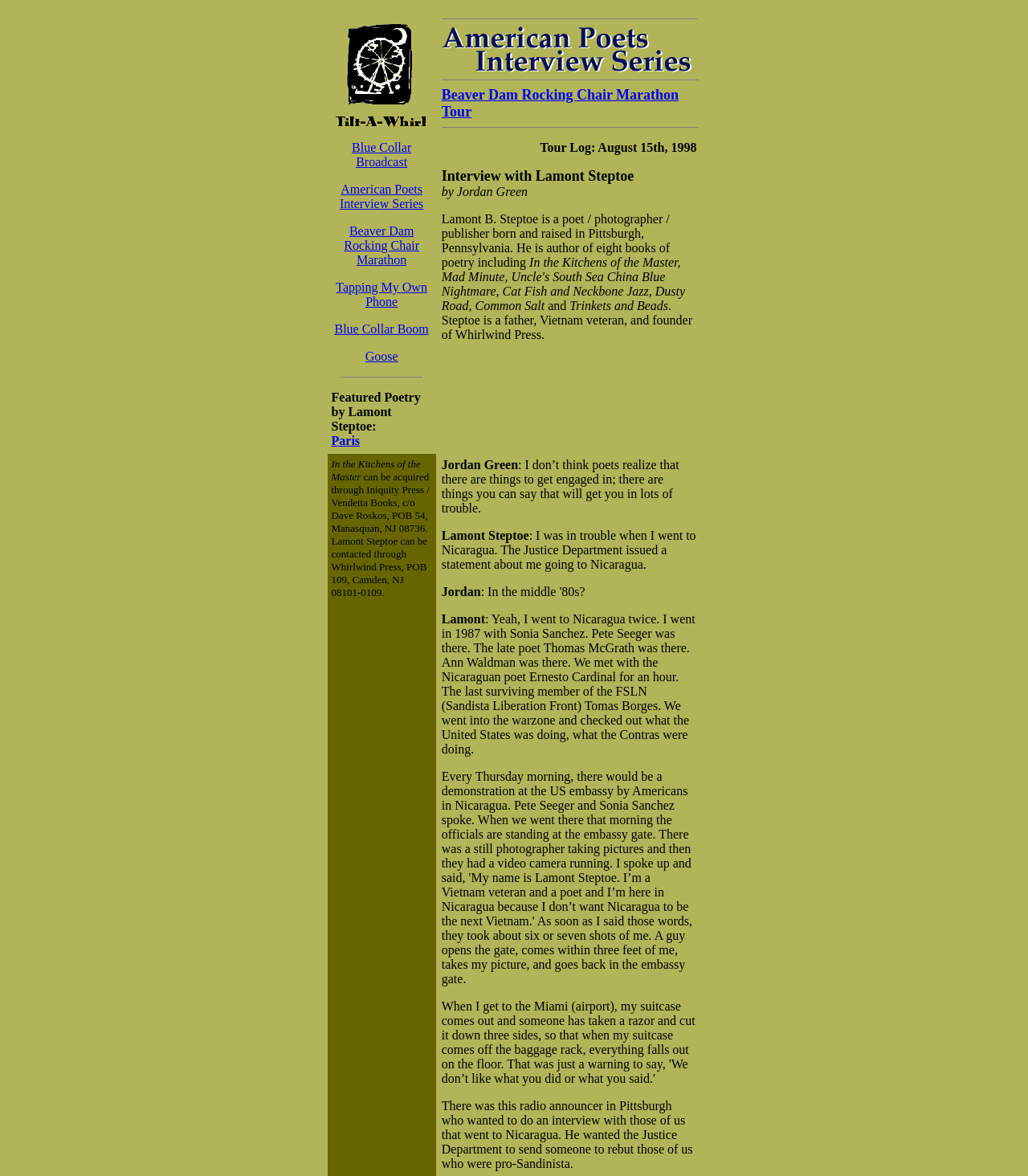Determine the bounding box coordinates of the UI element described below. Use the format (top-left x, top-left y, bottom-right x, bottom-right y) with floating point numbers between 0 and 1: Paris

[0.322, 0.369, 0.35, 0.38]